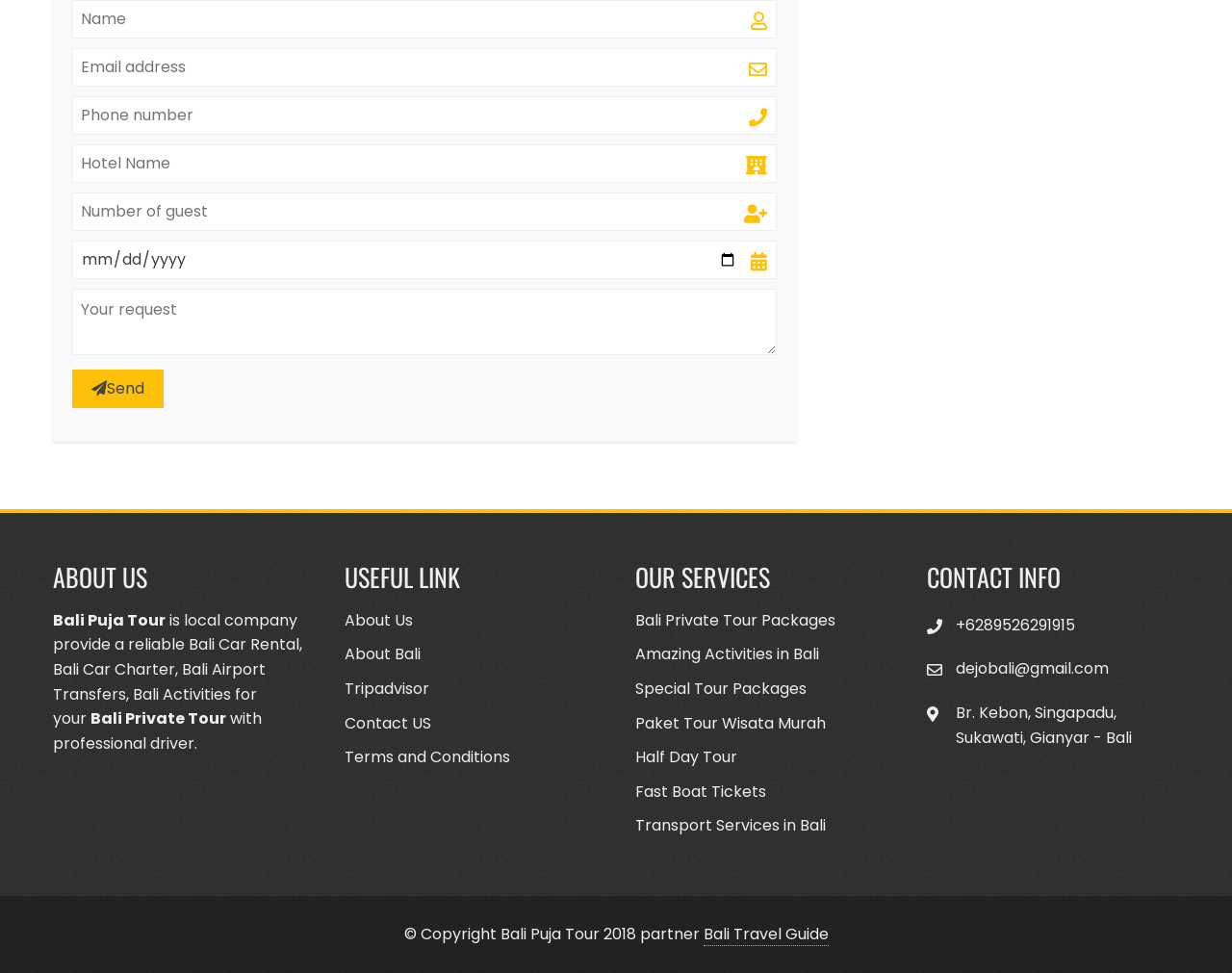Locate the bounding box of the UI element described in the following text: "0 comments".

None